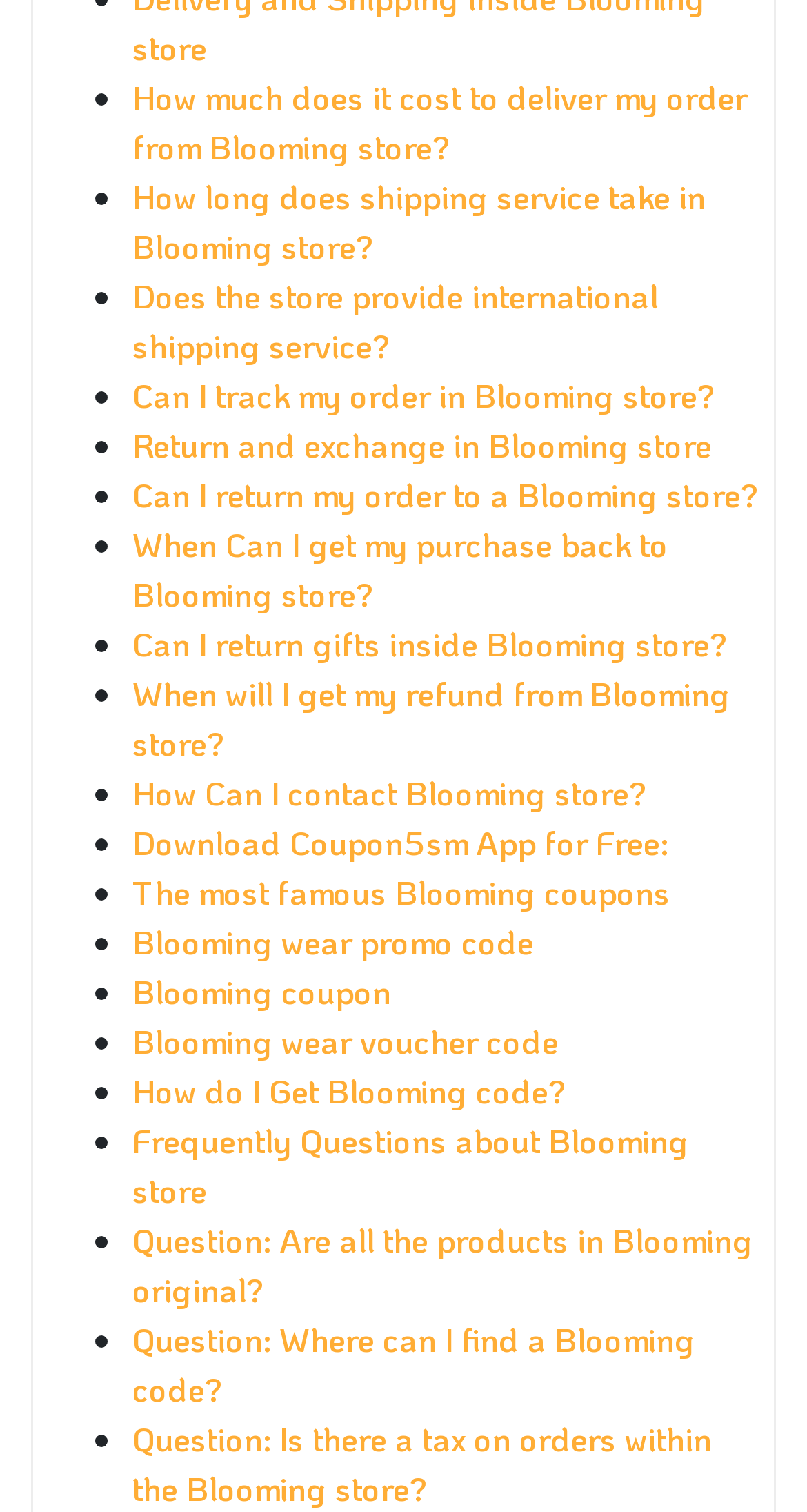What types of coupons are available for Blooming store?
Based on the screenshot, give a detailed explanation to answer the question.

The links 'Blooming wear promo code', 'Blooming coupon', and 'Blooming wear voucher code' suggest that the store offers different types of coupons, including promo codes and voucher codes.